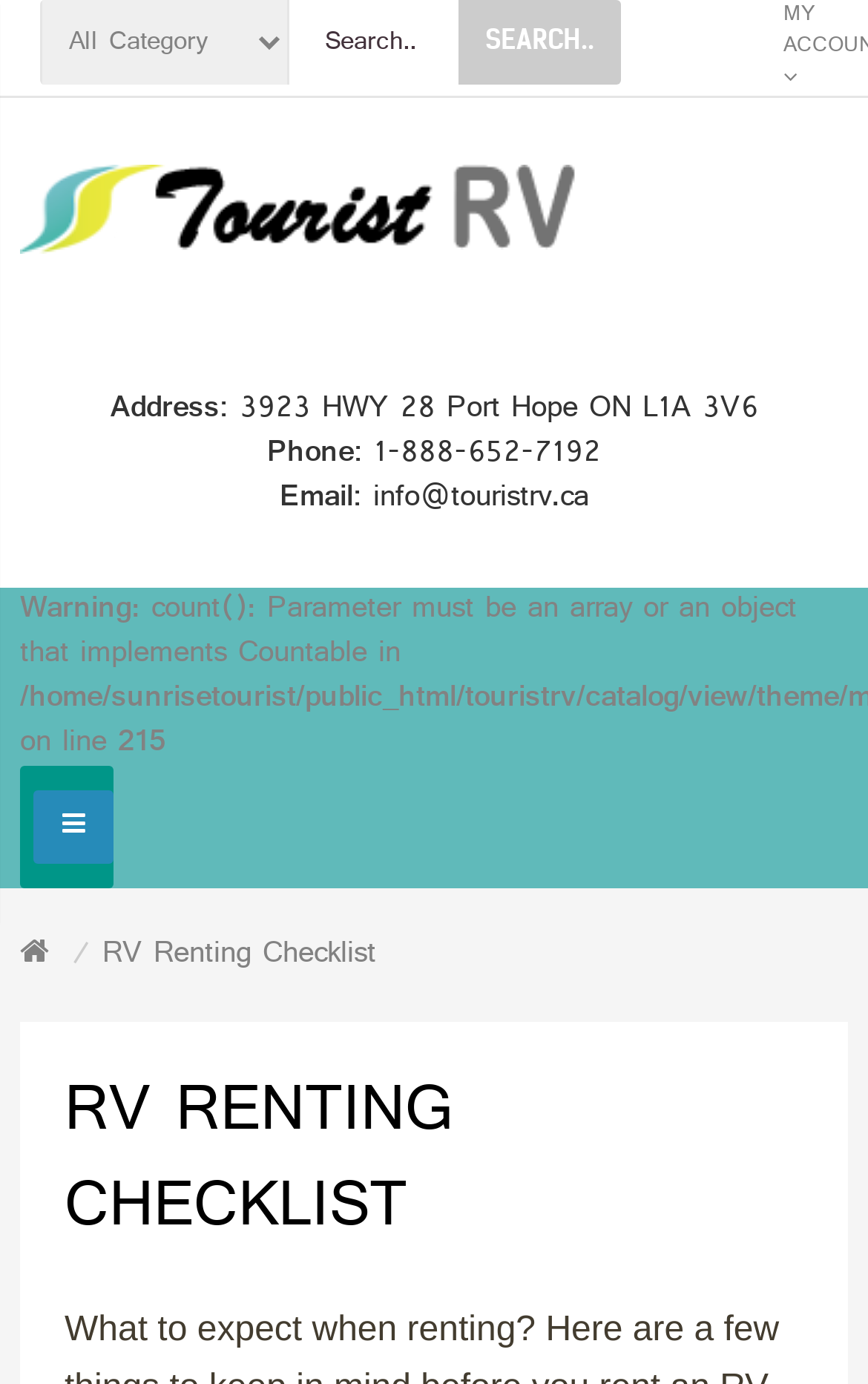Articulate a complete and detailed caption of the webpage elements.

The webpage is about an RV renting checklist. At the top, there is a search bar with a combobox and a search button. The search bar is located at the top-left corner, and the search button is to its right. 

Below the search bar, there is a header section that spans the entire width of the page. Within this section, there is a link on the left side, followed by the address "3923 HWY 28 Port Hope ON L1A 3V6" and contact information, including phone number and email.

Under the header section, there is a warning message that occupies about one-quarter of the page width, followed by an error message that spans about three-quarters of the page width. Below these messages, there is a line of text that reads "on line 215".

To the left of the warning message, there is a button with an icon. Above this button, there are two links, one with an icon and the other with the text "RV Renting Checklist". 

At the bottom of the page, there is a large heading that reads "RV RENTING CHECKLIST", which spans about 85% of the page width.